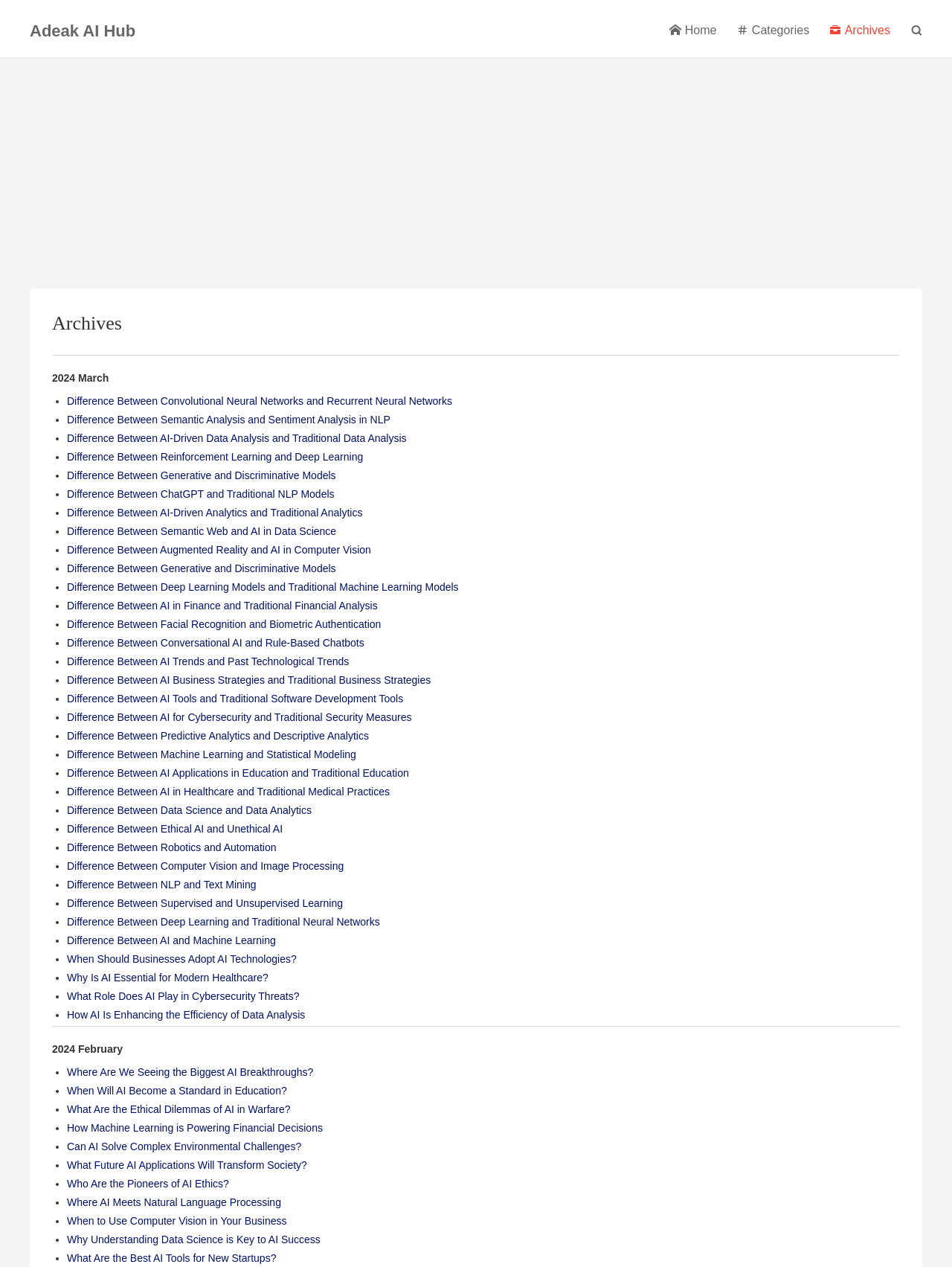Can you identify the bounding box coordinates of the clickable region needed to carry out this instruction: 'Browse the 'Categories' section'? The coordinates should be four float numbers within the range of 0 to 1, stated as [left, top, right, bottom].

[0.774, 0.015, 0.85, 0.033]